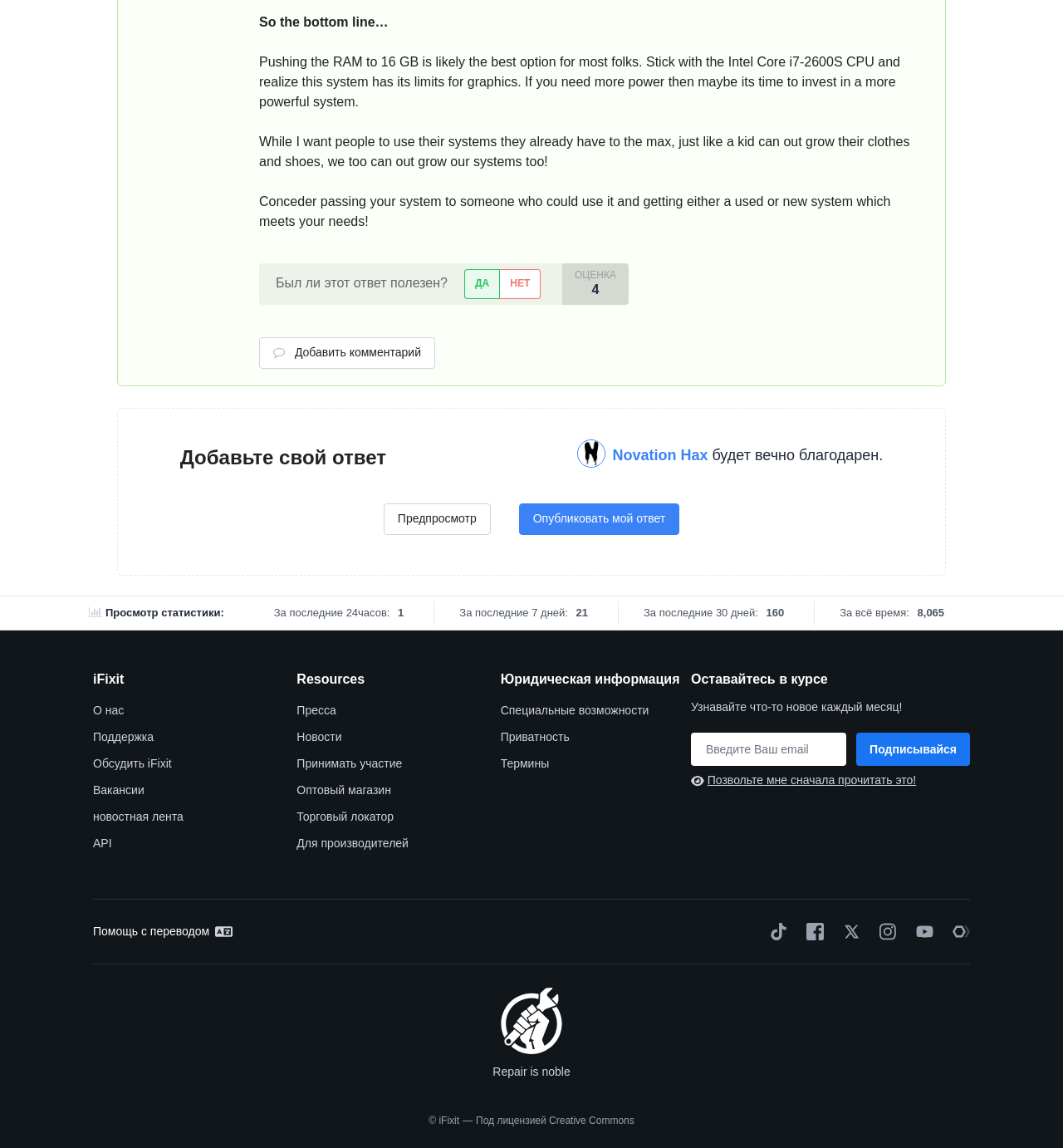Using the given description, provide the bounding box coordinates formatted as (top-left x, top-left y, bottom-right x, bottom-right y), with all values being floating point numbers between 0 and 1. Description: Rafu Shimpo

None